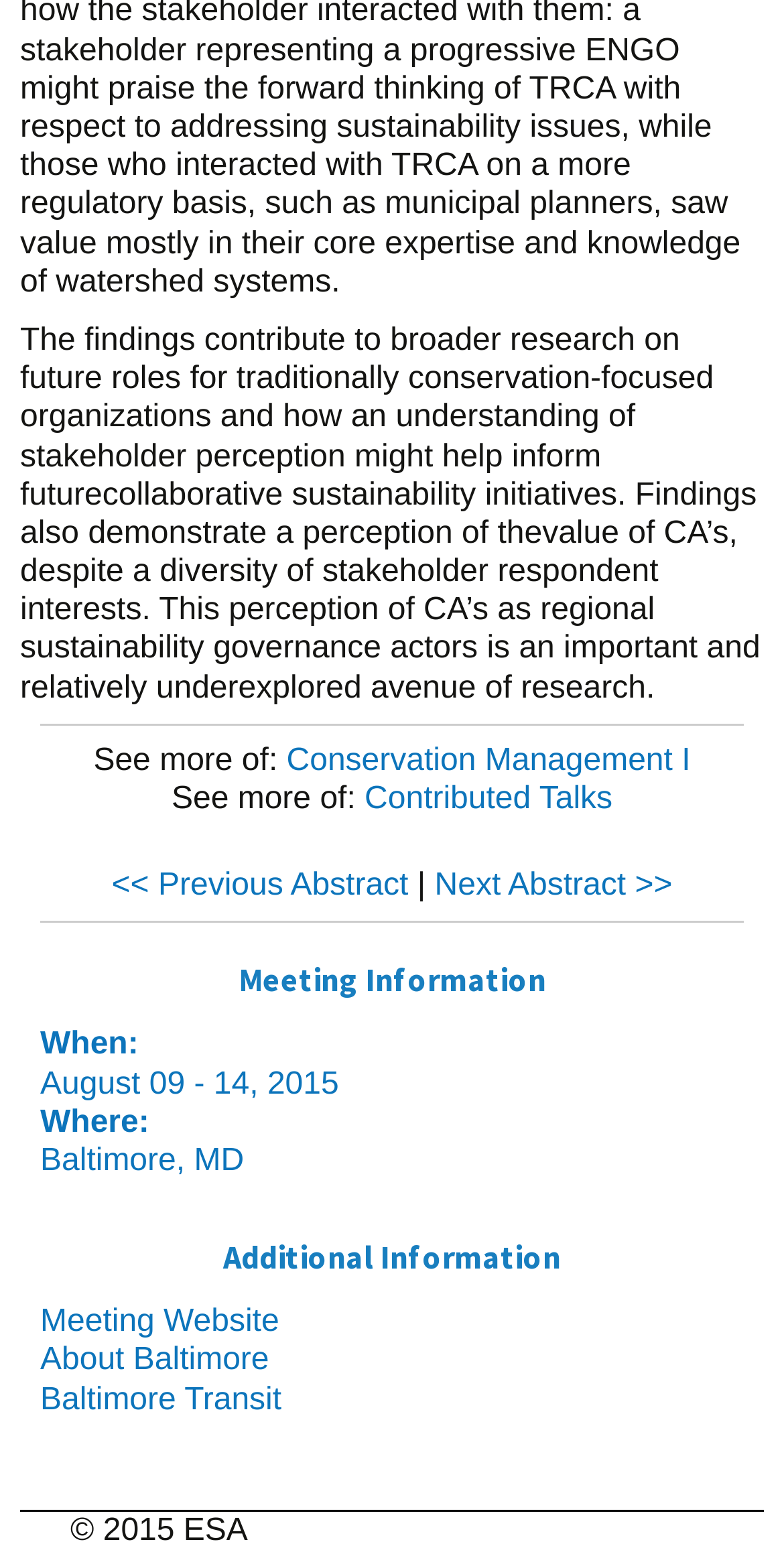Please specify the bounding box coordinates in the format (top-left x, top-left y, bottom-right x, bottom-right y), with values ranging from 0 to 1. Identify the bounding box for the UI component described as follows: Contributed Talks

[0.465, 0.503, 0.781, 0.525]